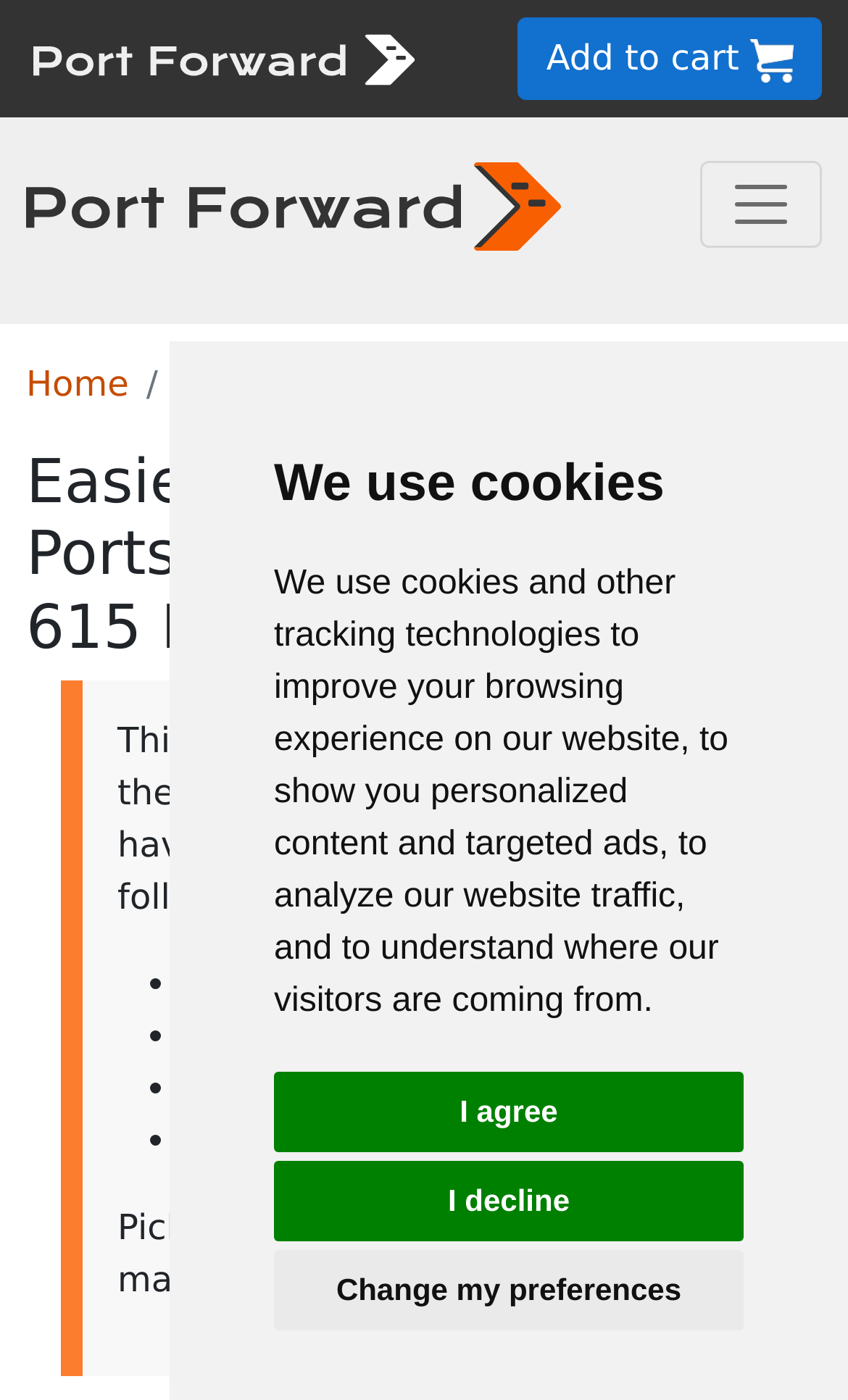Given the description I decline, predict the bounding box coordinates of the UI element. Ensure the coordinates are in the format (top-left x, top-left y, bottom-right x, bottom-right y) and all values are between 0 and 1.

[0.323, 0.829, 0.877, 0.887]